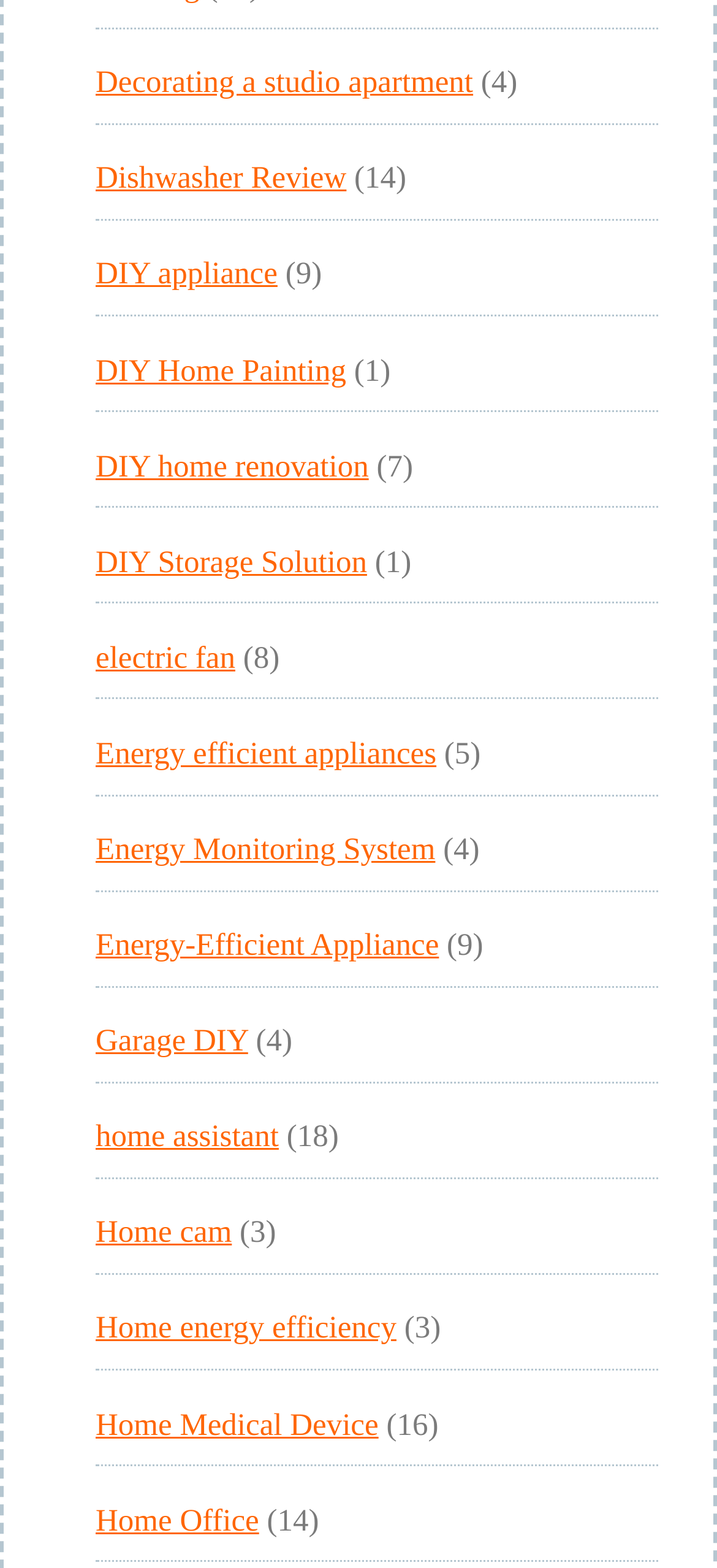Determine the bounding box coordinates for the region that must be clicked to execute the following instruction: "Learn about 'Energy efficient appliances'".

[0.133, 0.469, 0.609, 0.491]